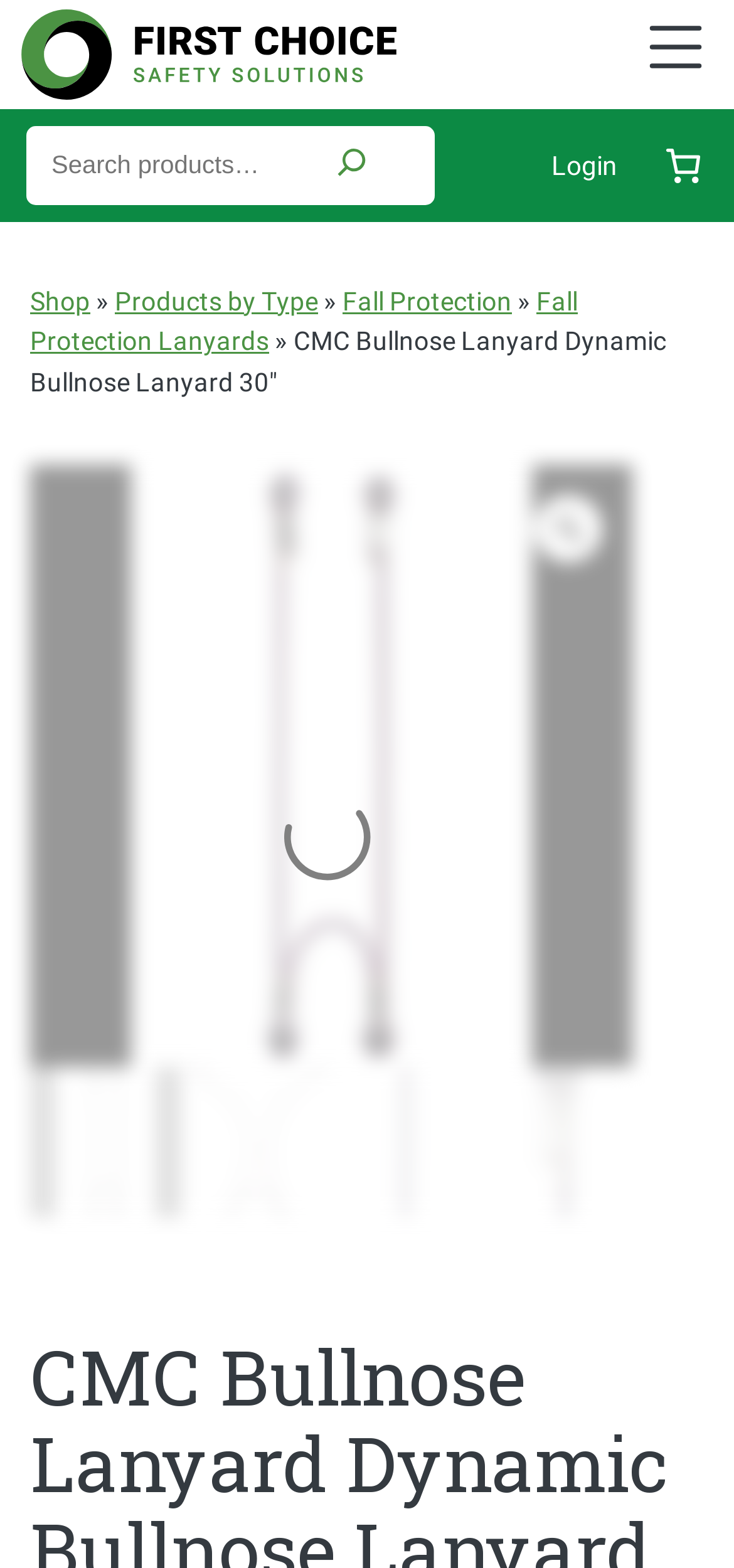With reference to the screenshot, provide a detailed response to the question below:
How many images are there on this page?

I counted the number of image elements on the page by looking at the elements with the type 'image'. I found 7 image elements with different bounding box coordinates.